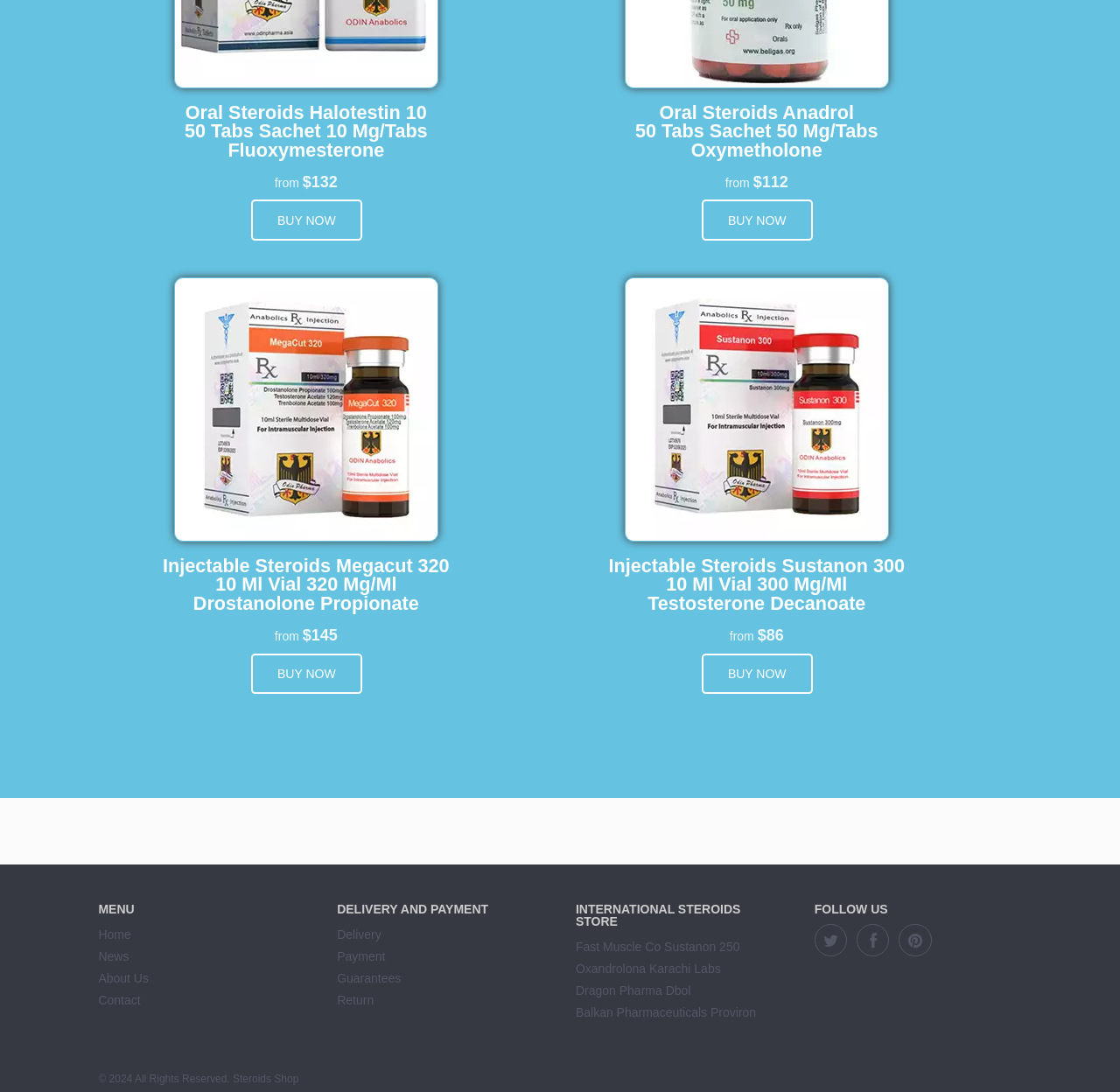Please identify the bounding box coordinates of the region to click in order to complete the task: "Buy Oral Steroids Halotestin 10 50 Tabs Sachet 10 Mg/Tabs Fluoxymesterone". The coordinates must be four float numbers between 0 and 1, specified as [left, top, right, bottom].

[0.224, 0.183, 0.323, 0.22]